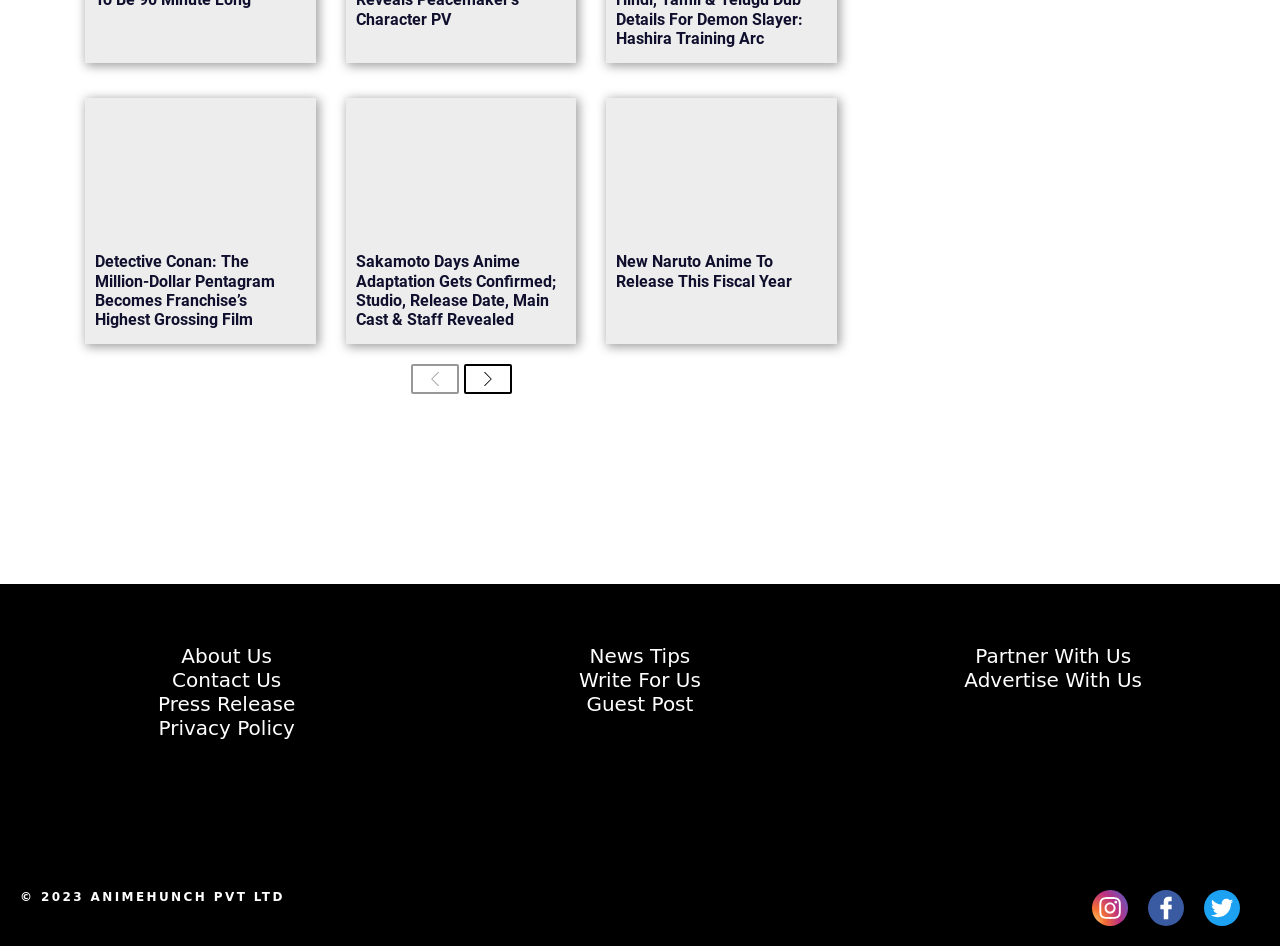Please identify the bounding box coordinates of the region to click in order to complete the task: "Login to Sessionize". The coordinates must be four float numbers between 0 and 1, specified as [left, top, right, bottom].

None